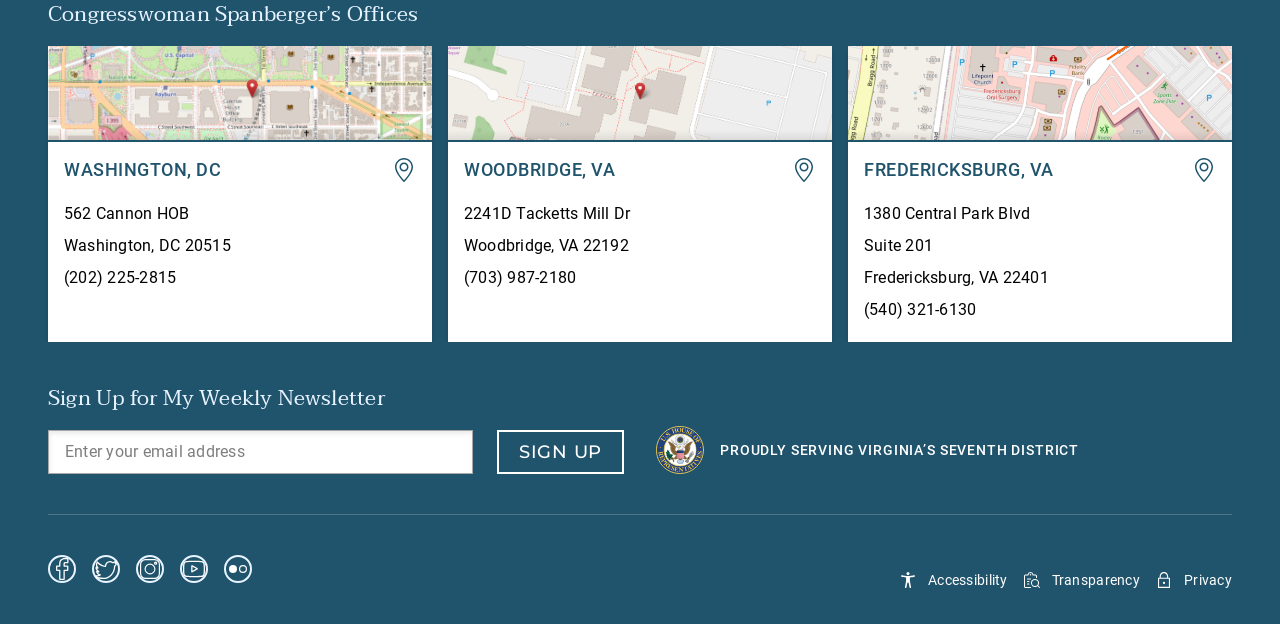What is the purpose of the textbox?
Refer to the image and give a detailed answer to the query.

I found the purpose of the textbox by looking at its sibling button element with the text 'Email' and the textbox's placeholder text 'Enter your email address'.